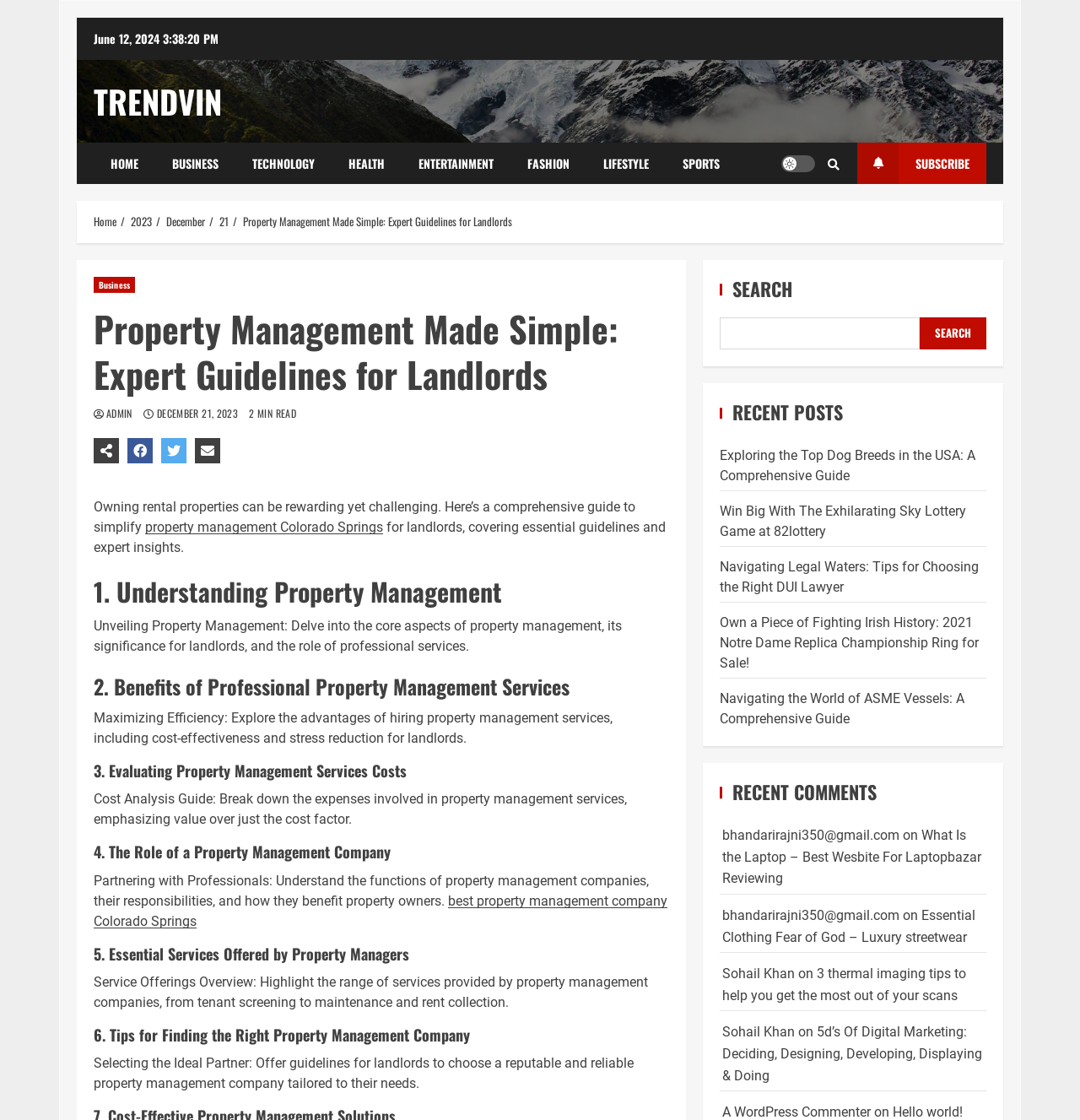What is the role of a property management company?
Using the image as a reference, give an elaborate response to the question.

According to the webpage, a property management company partners with property owners to provide various services, including tenant screening, maintenance, and rent collection. This suggests that the company acts as an intermediary between property owners and tenants, helping to manage the day-to-day operations of rental properties.